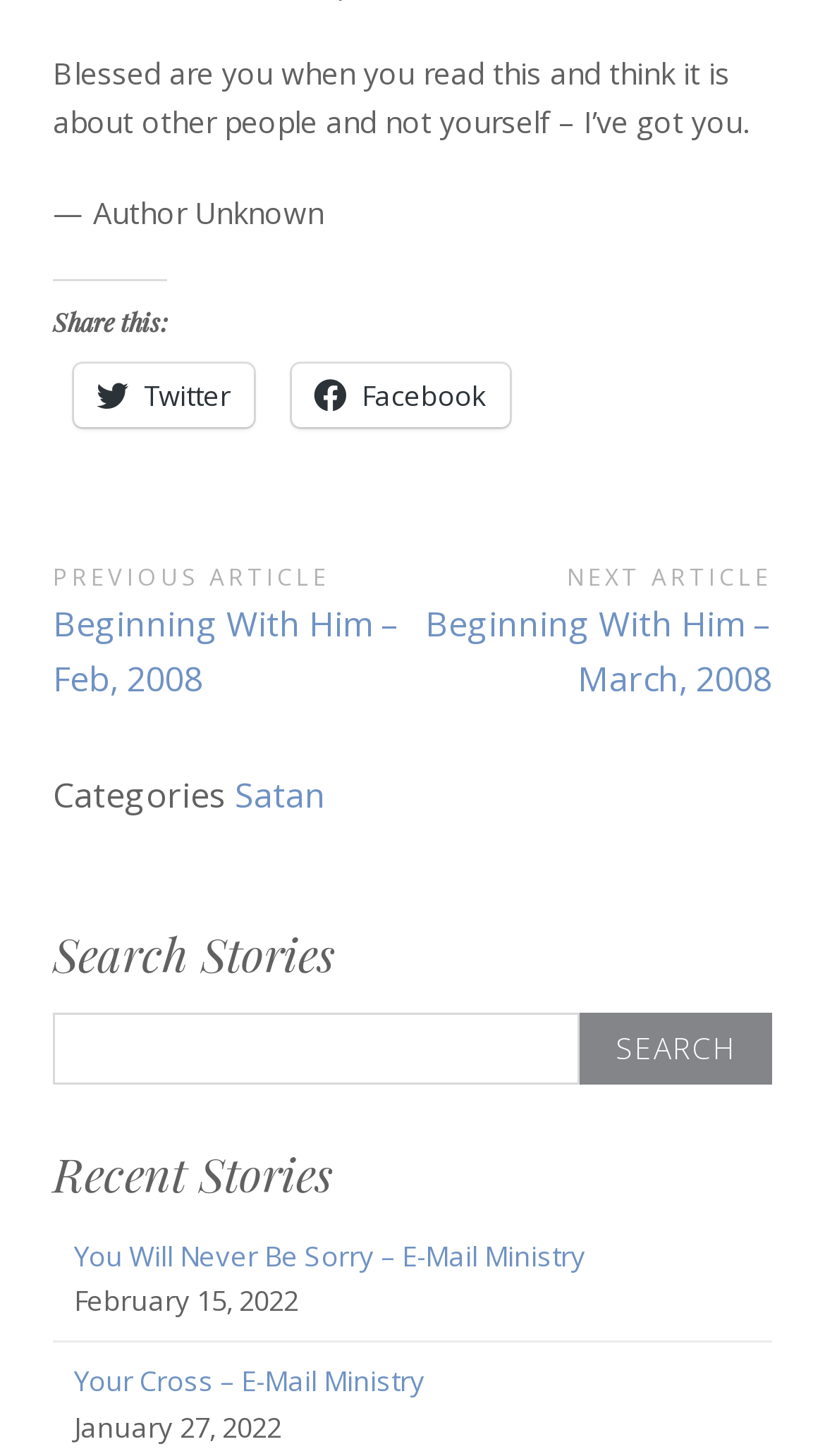Determine the bounding box coordinates of the area to click in order to meet this instruction: "View recent story".

[0.09, 0.849, 0.71, 0.875]